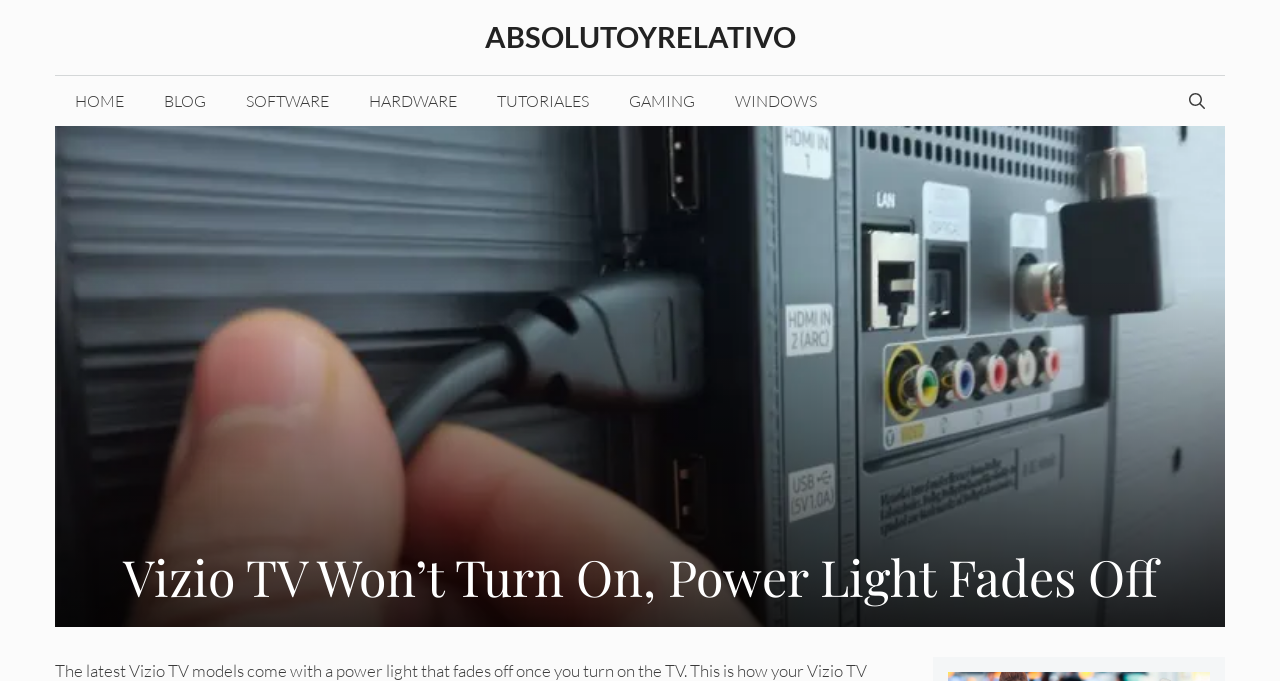Provide a comprehensive caption for the webpage.

The webpage is about troubleshooting Vizio TV issues, specifically when the power light fades off and the TV won't turn on. At the top of the page, there is a banner with the site's name "Sitio" and a link "ABSOLUTOYRELATIVO" to the right of it. Below the banner, there is a navigation menu with seven links: "HOME", "BLOG", "SOFTWARE", "HARDWARE", "TUTORIALES", "GAMING", and "WINDOWS", arranged horizontally from left to right. On the far right side of the navigation menu, there is a link to open the search bar.

The main content of the page is headed by a title "Vizio TV Won’t Turn On, Power Light Fades Off", which is centered near the top of the page.